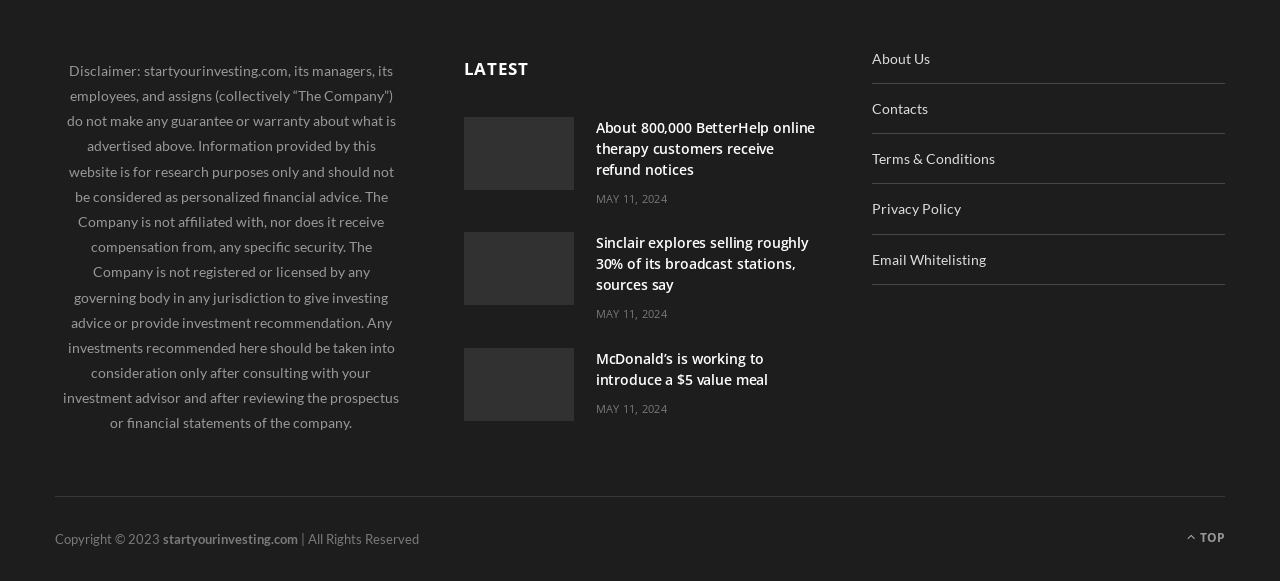What is the purpose of the 'TOP' link?
Please answer the question as detailed as possible based on the image.

The 'TOP' link is an anchor link that allows users to quickly navigate to the top of the webpage, likely to facilitate easy browsing and navigation.